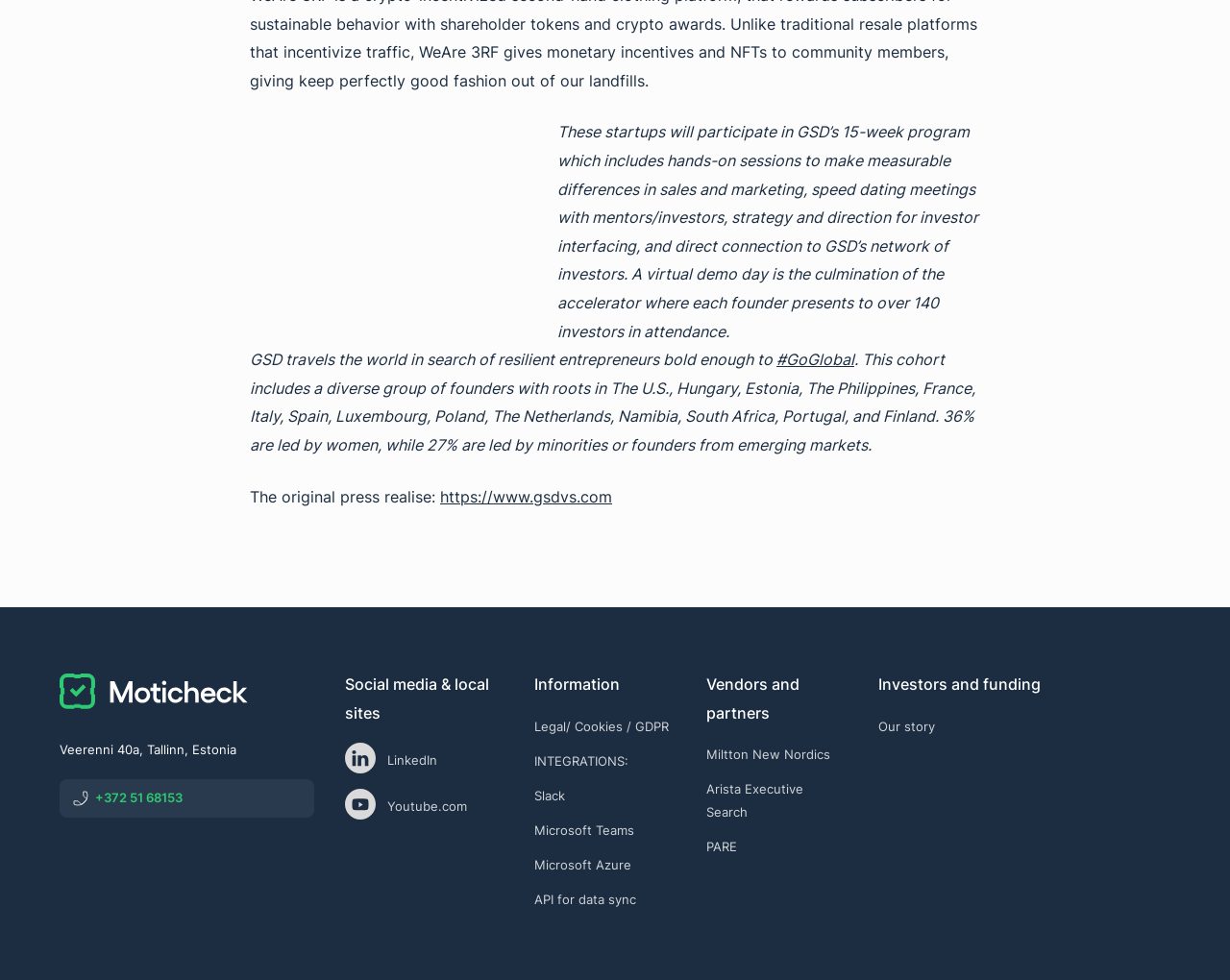Provide the bounding box coordinates for the UI element that is described by this text: "Arista Executive Search". The coordinates should be in the form of four float numbers between 0 and 1: [left, top, right, bottom].

[0.574, 0.793, 0.689, 0.841]